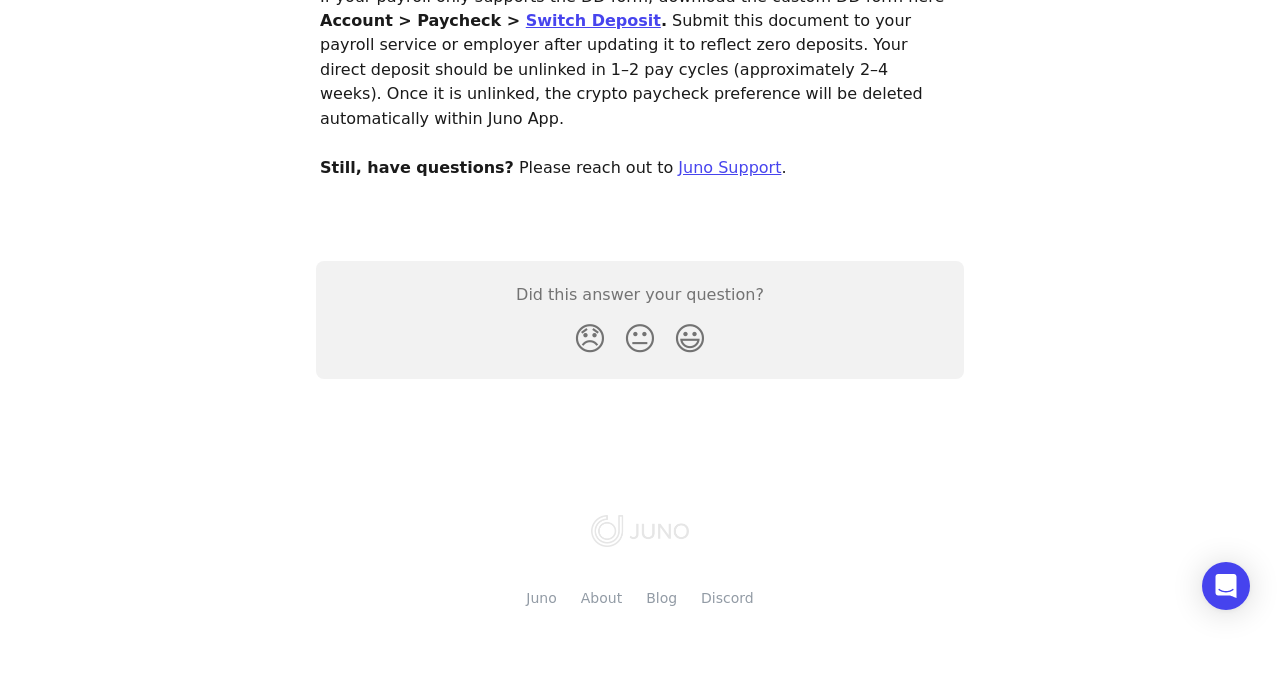Locate the bounding box of the UI element described in the following text: "😐".

[0.48, 0.453, 0.52, 0.532]